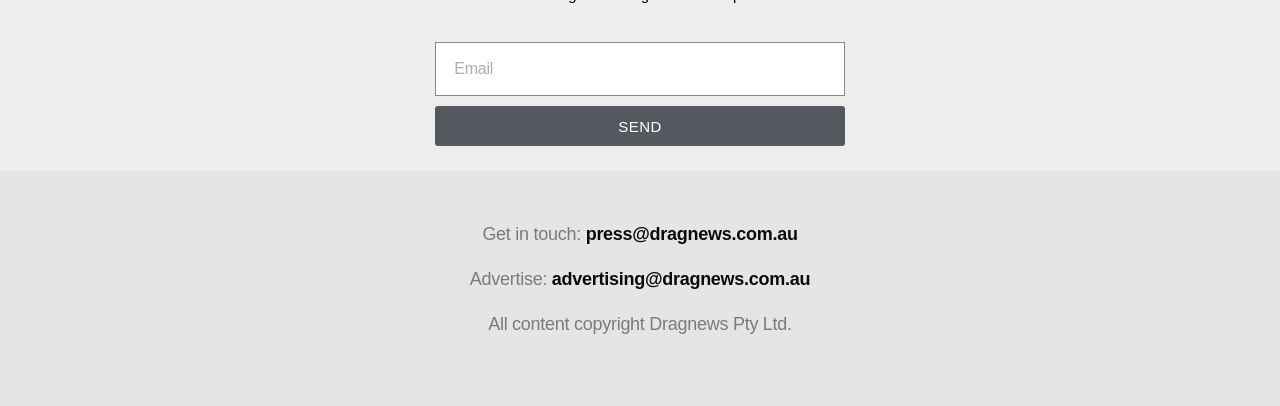Given the element description: "name="form_fields[email]" placeholder="Email"", predict the bounding box coordinates of this UI element. The coordinates must be four float numbers between 0 and 1, given as [left, top, right, bottom].

[0.34, 0.104, 0.66, 0.238]